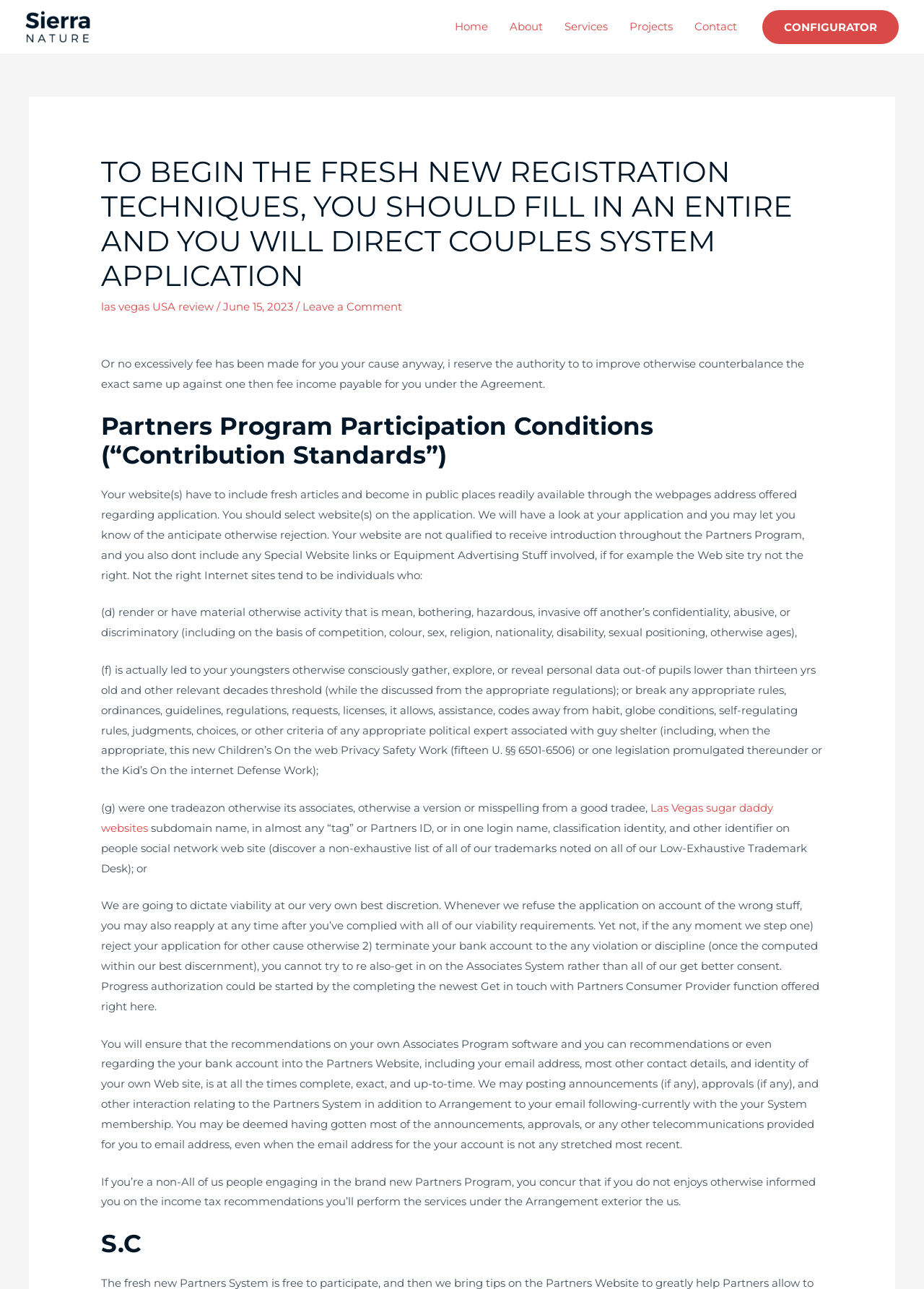Please identify the bounding box coordinates of the region to click in order to complete the task: "Click on the 'Chiptuning – BHP Performance' link". The coordinates must be four float numbers between 0 and 1, specified as [left, top, right, bottom].

[0.027, 0.014, 0.098, 0.025]